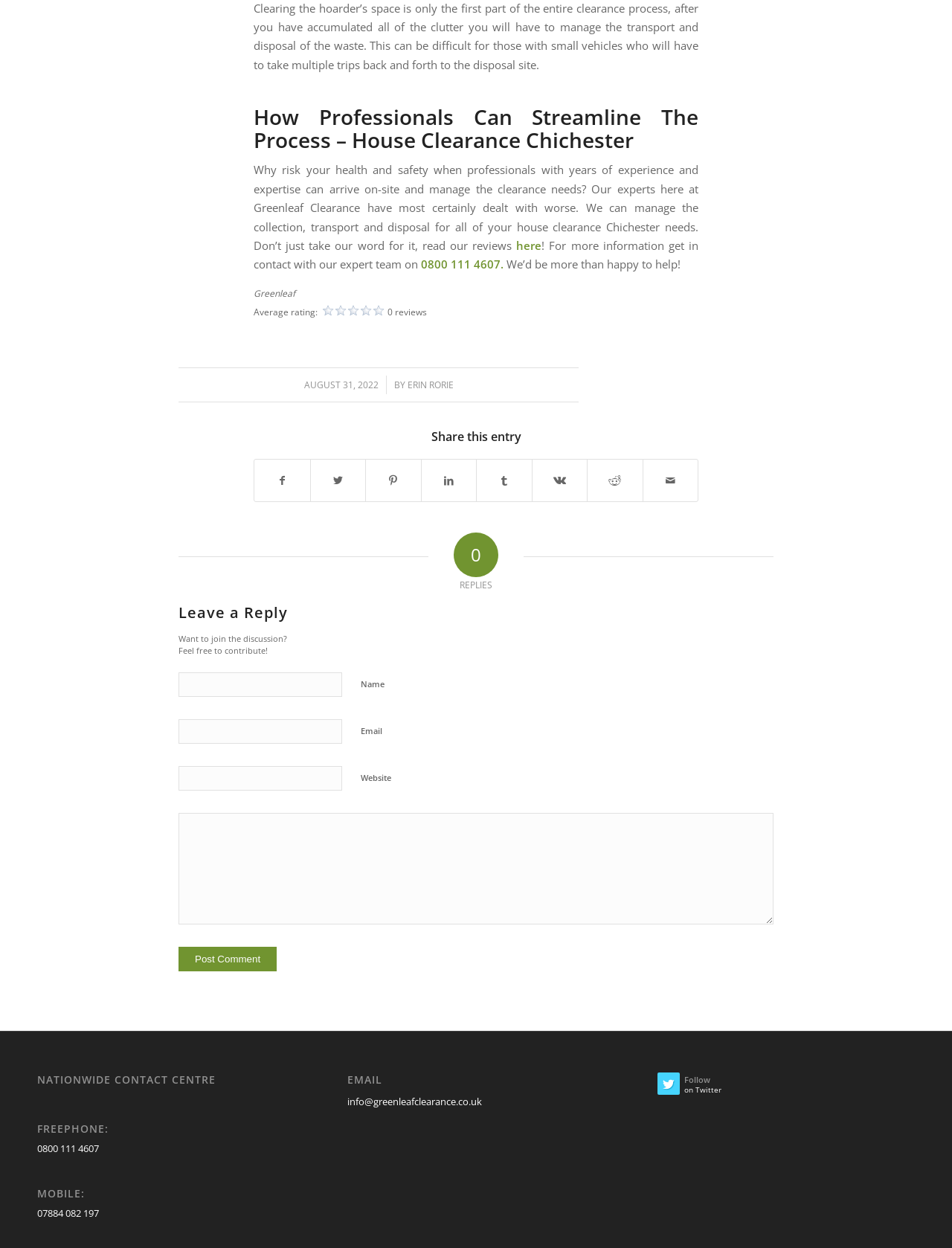Refer to the screenshot and answer the following question in detail:
What is the date of the article?

I found the date of the article by looking at the text content of the webpage, specifically the section with the time element. The date is listed as 'AUGUST 31, 2022'.